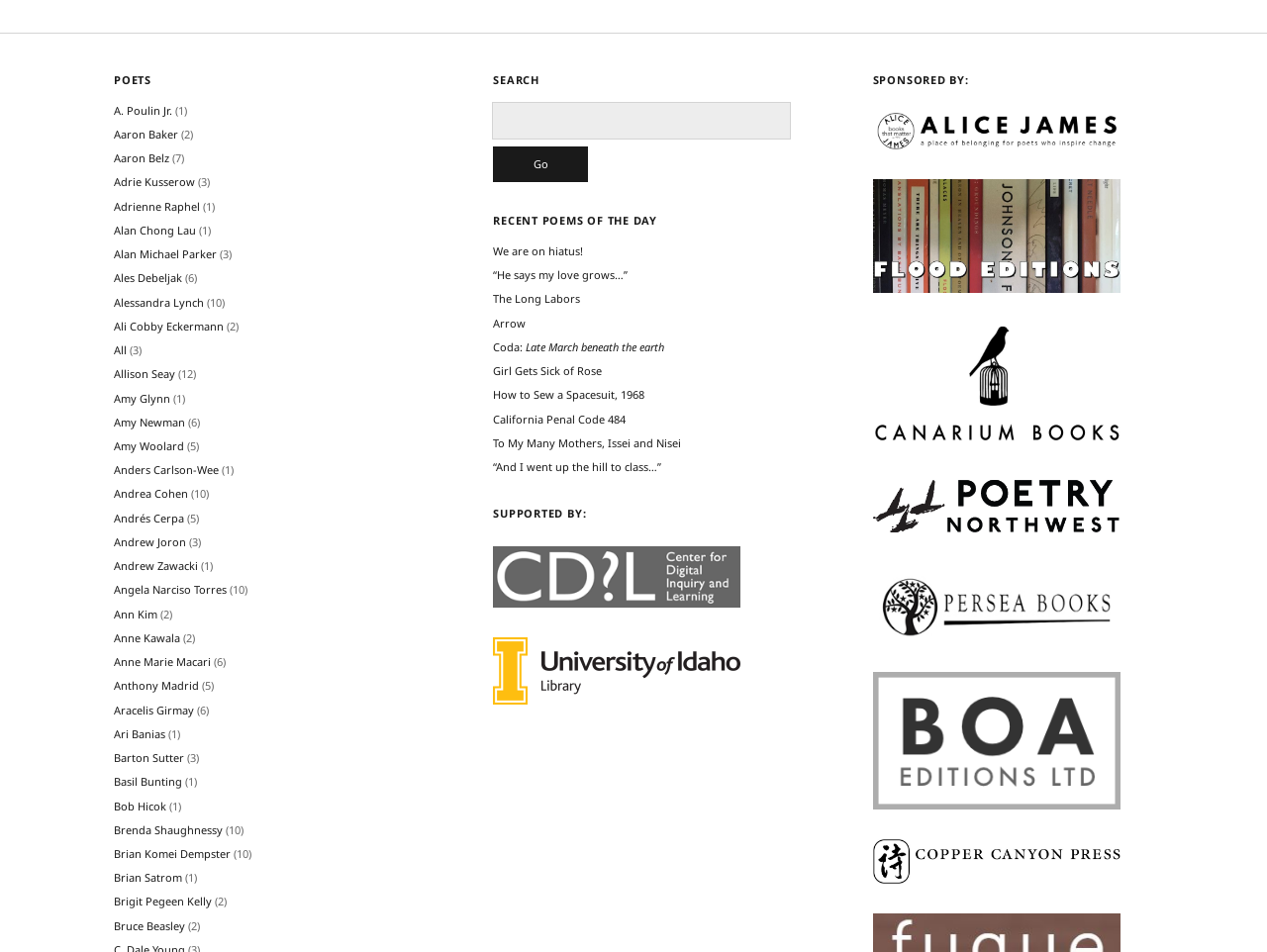Please identify the bounding box coordinates of the region to click in order to complete the given instruction: "Click on a poet's name". The coordinates should be four float numbers between 0 and 1, i.e., [left, top, right, bottom].

[0.09, 0.108, 0.136, 0.124]